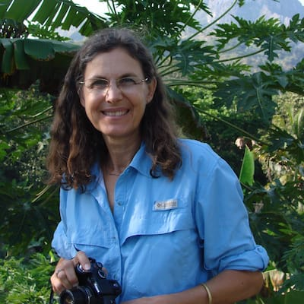Give a detailed account of the contents of the image.

In this image, a woman stands confidently amidst lush greenery, possibly in a tropical or subtropical setting. She wears a light blue shirt, ideal for a warm climate, and holds a camera in her right hand, suggesting a passion for photography or adventure. Her smile conveys a friendly demeanor, inviting viewers to connect with her enthusiasm for the outdoors. The background features a vibrant array of leaves, hinting at a rich natural environment, which may serve as a backdrop for exploring diverse wildlife or landscapes. This image is part of a section encouraging interaction, as indicated by the surrounding content that invites visitors to submit comments or engage with the website.